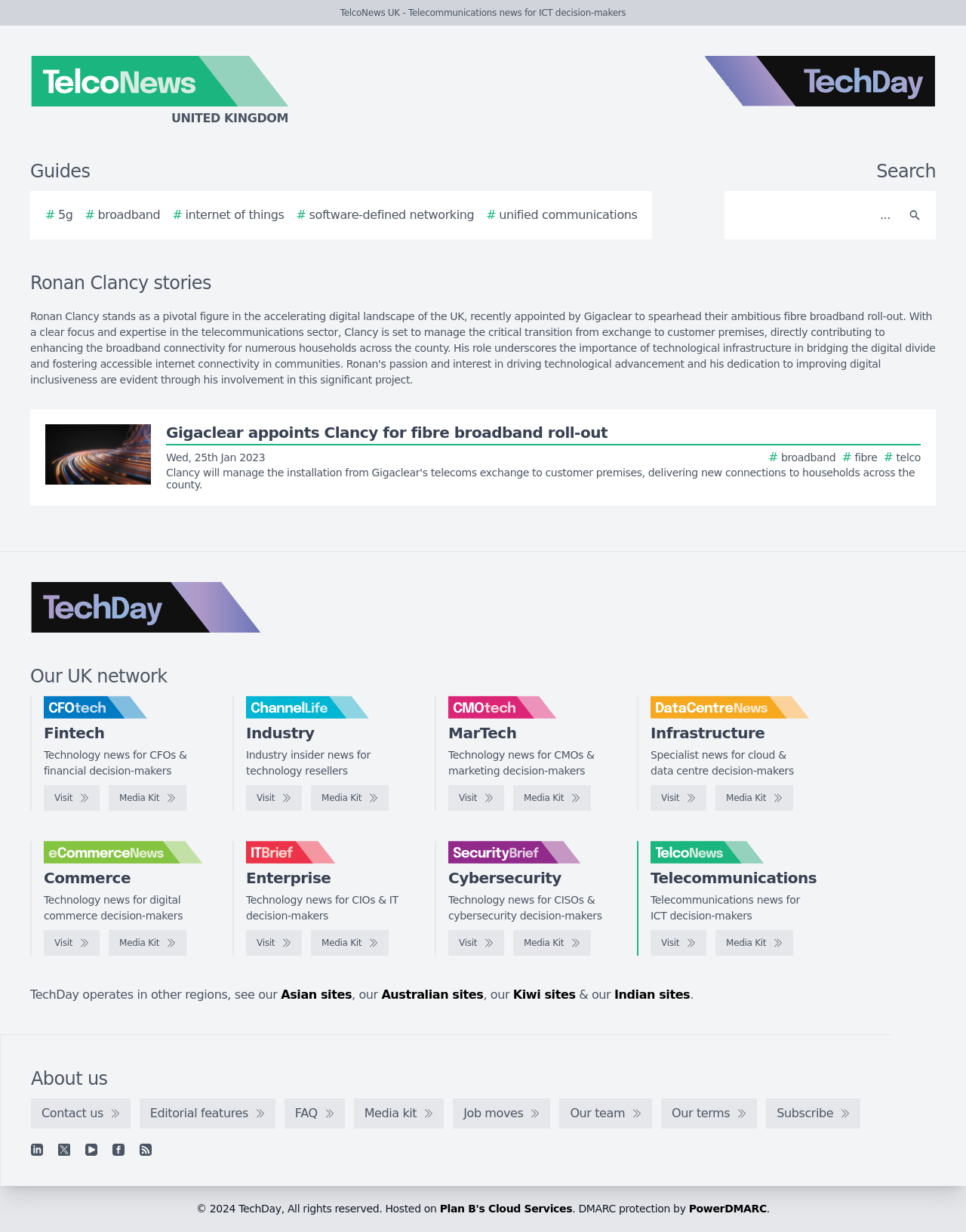Please mark the bounding box coordinates of the area that should be clicked to carry out the instruction: "Enter your email address".

None